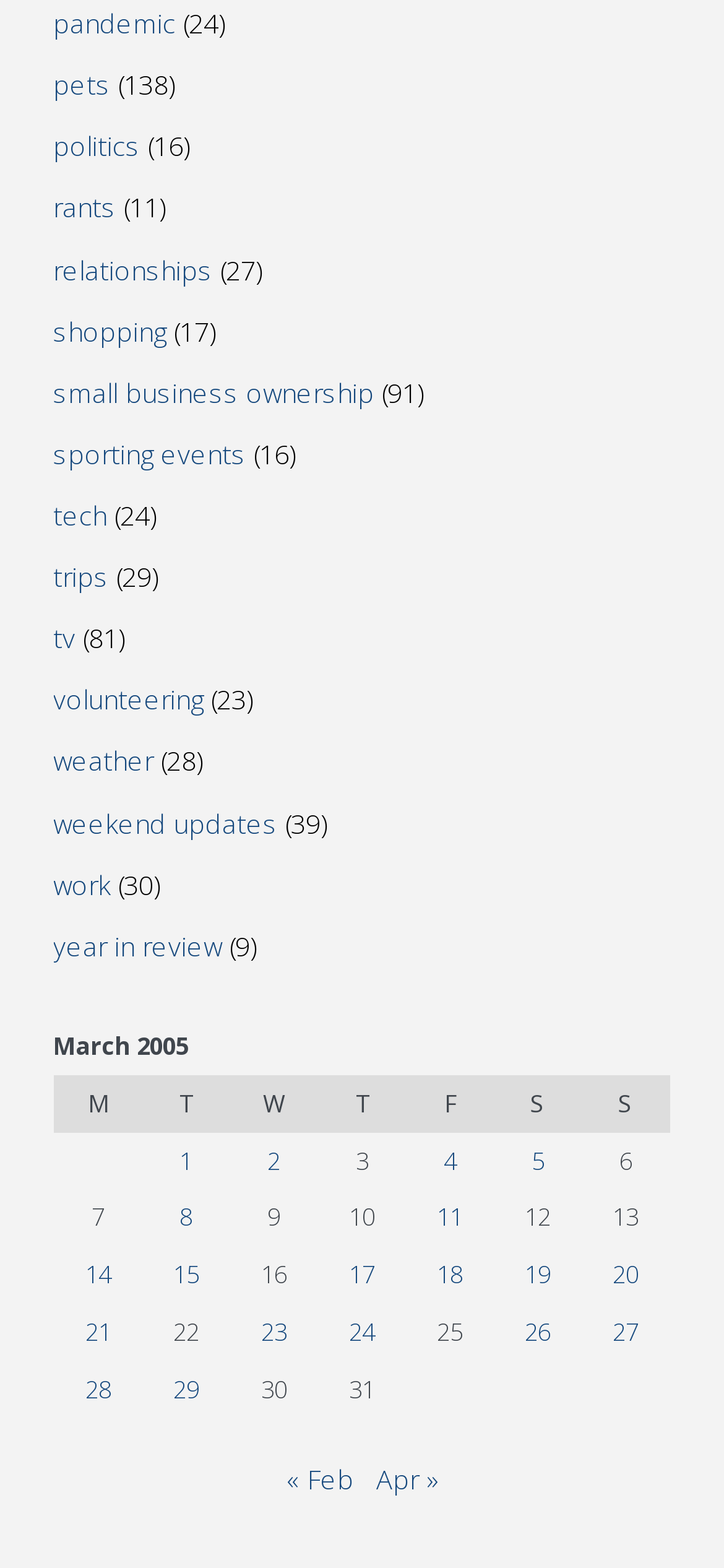Determine the bounding box coordinates of the clickable area required to perform the following instruction: "view posts published on March 1, 2005". The coordinates should be represented as four float numbers between 0 and 1: [left, top, right, bottom].

[0.248, 0.729, 0.266, 0.751]